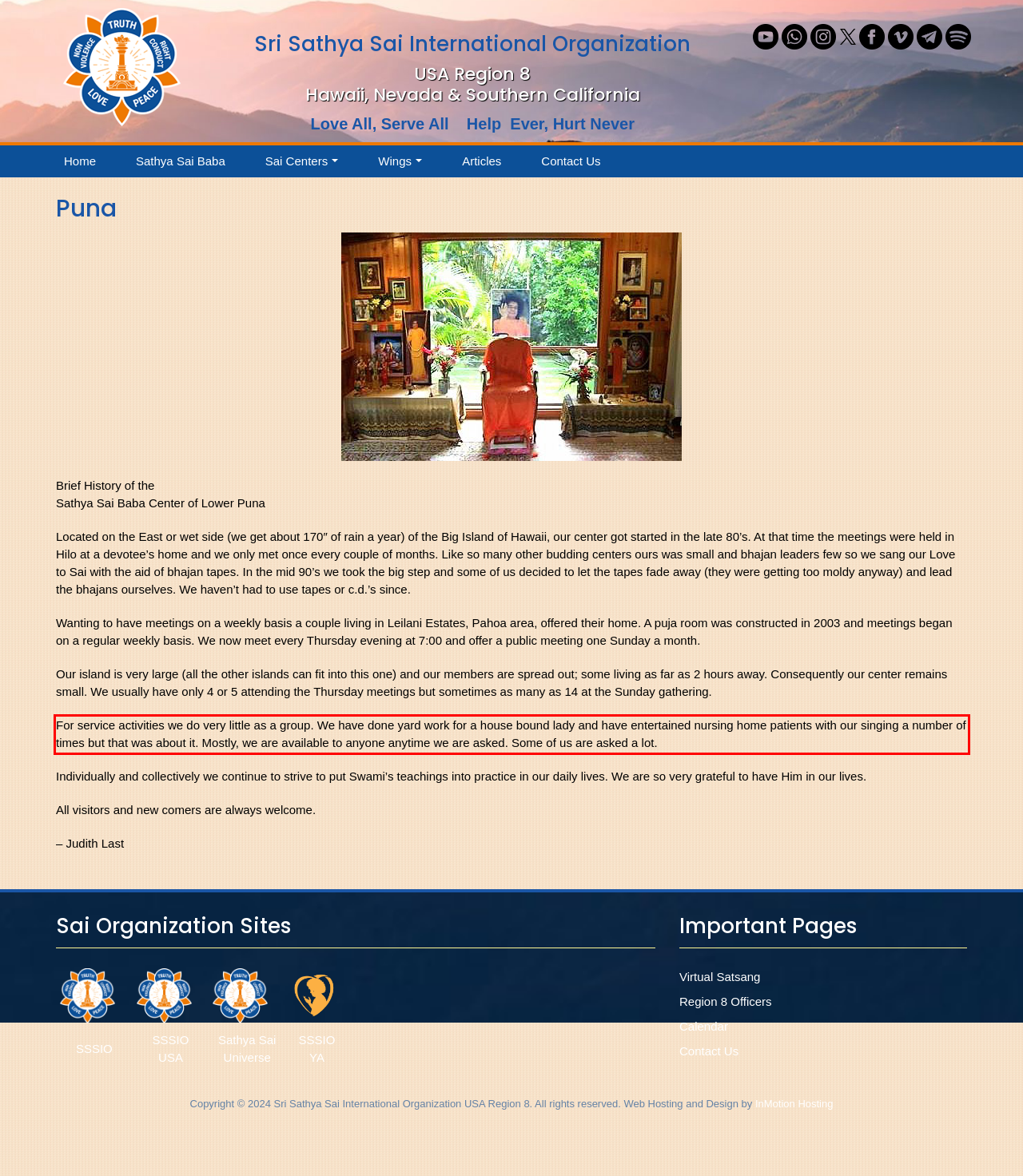From the given screenshot of a webpage, identify the red bounding box and extract the text content within it.

For service activities we do very little as a group. We have done yard work for a house bound lady and have entertained nursing home patients with our singing a number of times but that was about it. Mostly, we are available to anyone anytime we are asked. Some of us are asked a lot.